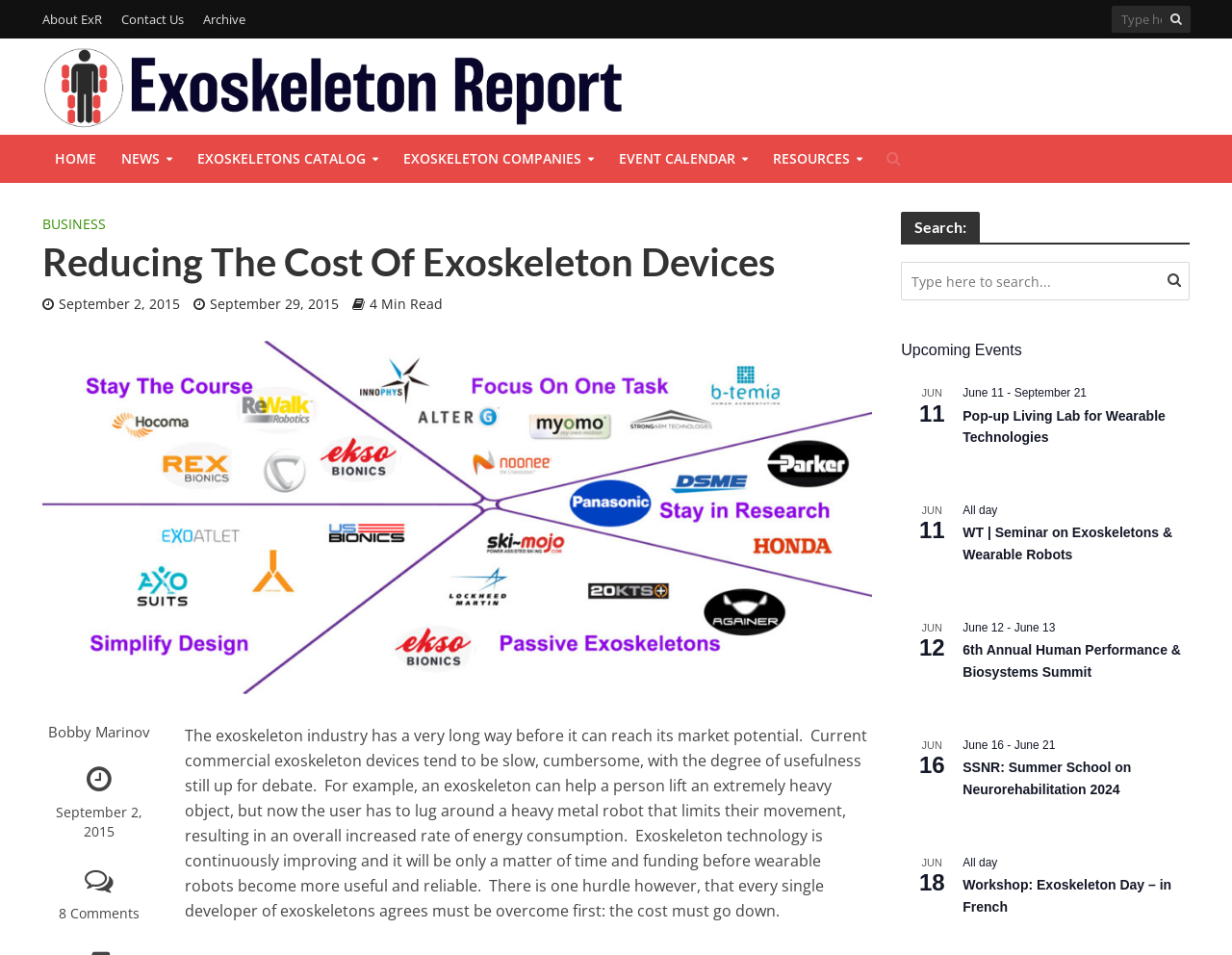Provide the bounding box coordinates of the section that needs to be clicked to accomplish the following instruction: "Search for exoskeleton related topics."

[0.731, 0.274, 0.966, 0.315]